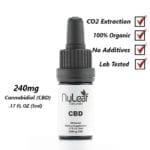Refer to the image and answer the question with as much detail as possible: Is the product derived from organically grown sources?

The label on the bottle highlights that the product is 100% Organic, which assures that the product is derived from organically grown sources.